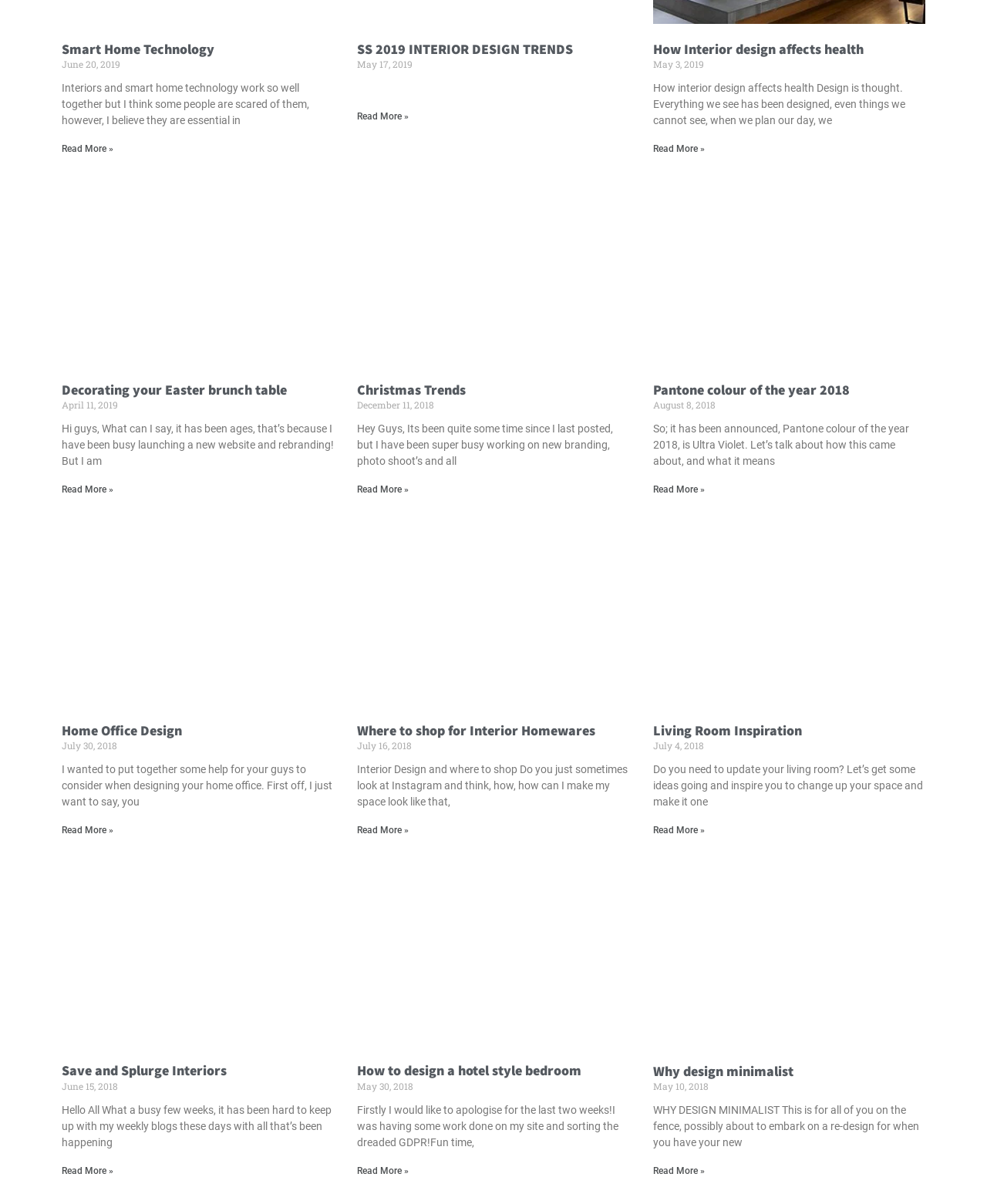Determine the bounding box coordinates for the clickable element required to fulfill the instruction: "Read more about Decorating your Easter brunch table". Provide the coordinates as four float numbers between 0 and 1, i.e., [left, top, right, bottom].

[0.062, 0.402, 0.115, 0.411]